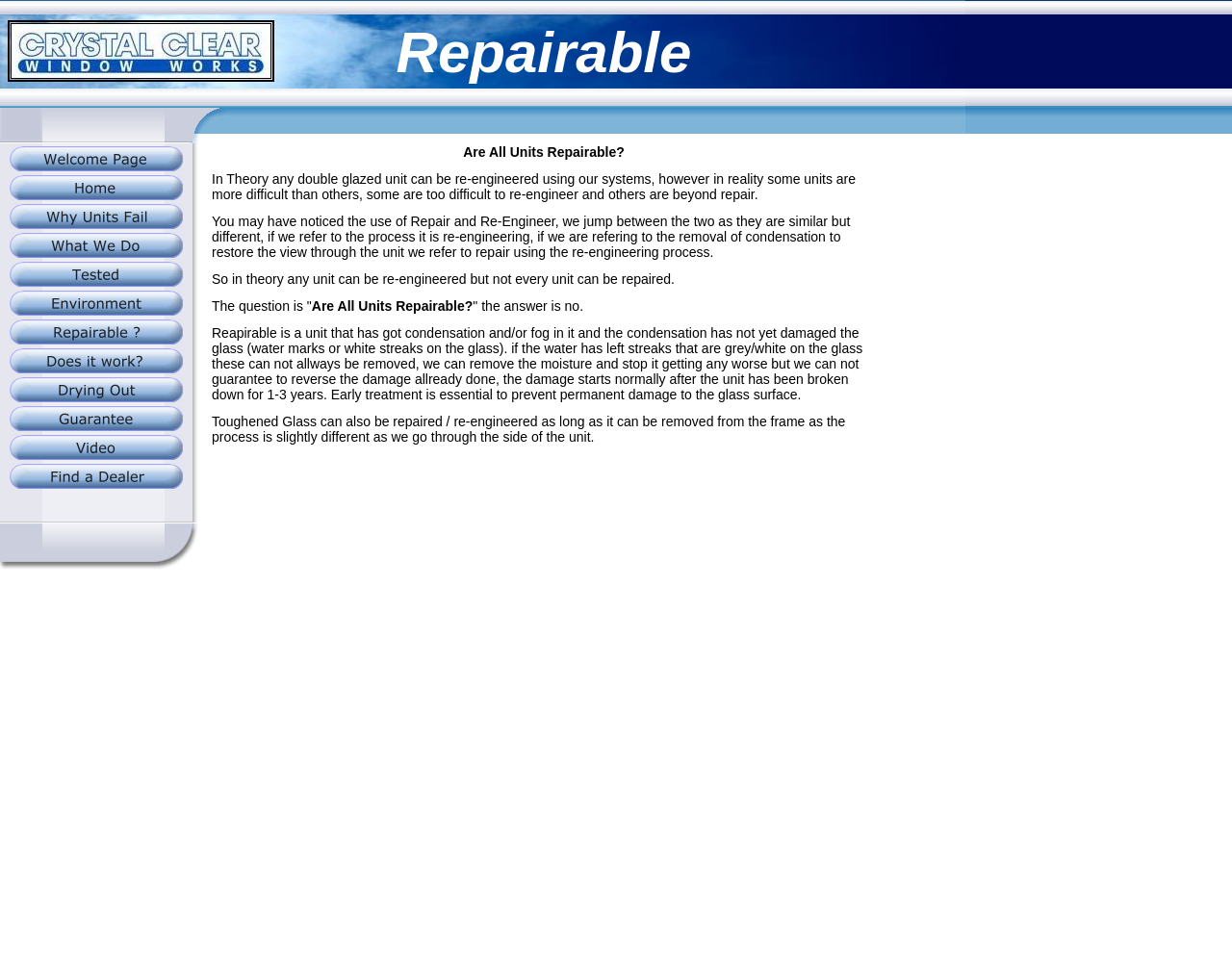What happens to the glass surface if the unit is broken down for 1-3 years?
Examine the screenshot and reply with a single word or phrase.

Permanent damage